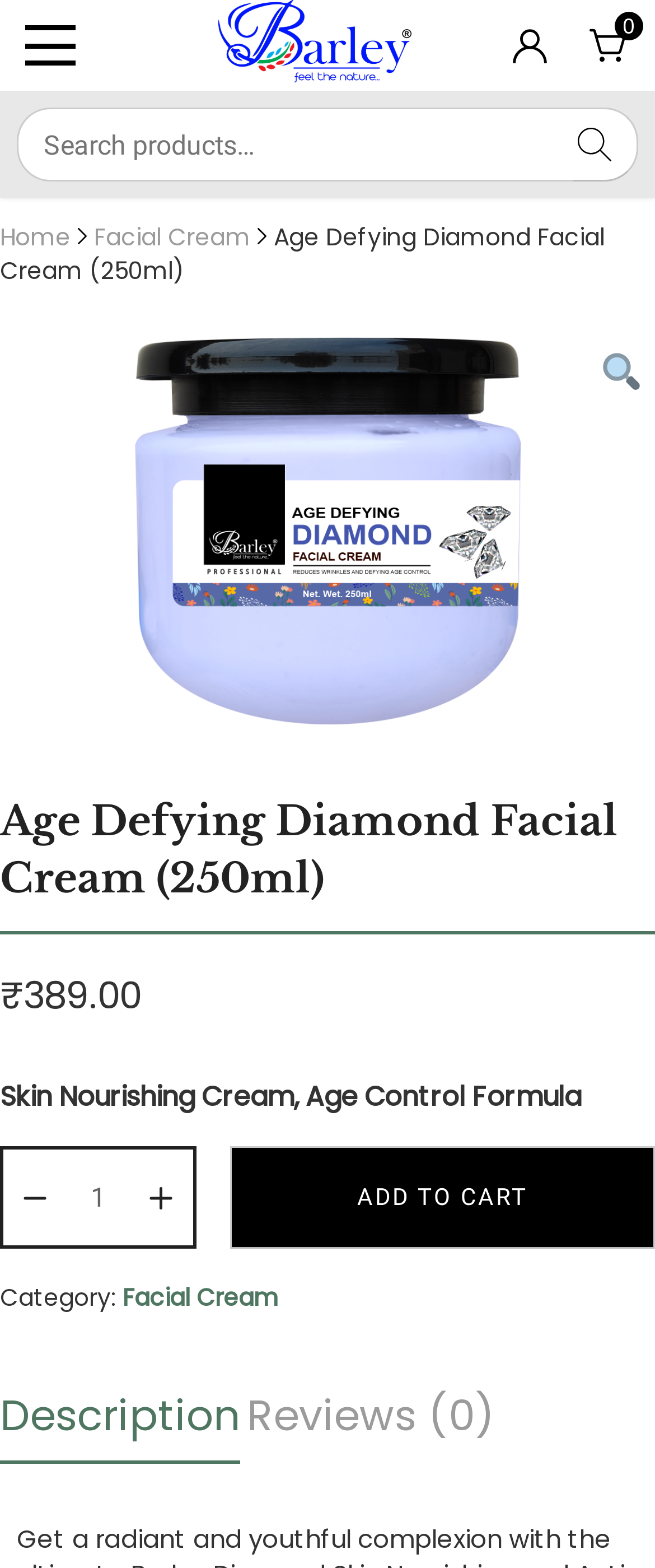What is the name of the facial cream?
Examine the image and provide an in-depth answer to the question.

I found the answer by looking at the StaticText element with the text 'Age Defying Diamond Facial Cream (250ml)' which is likely to be the name of the product.